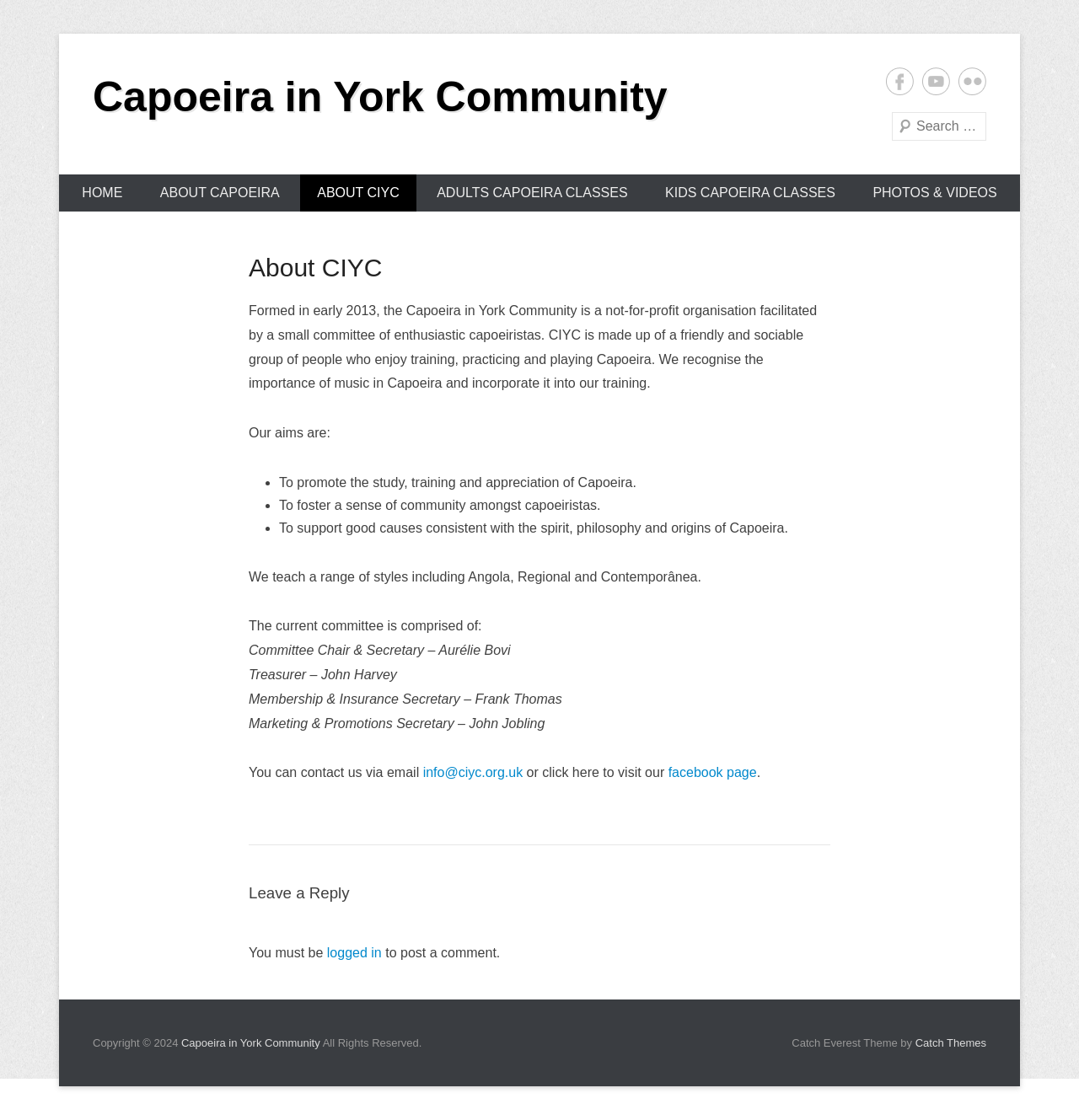What styles of Capoeira are taught?
Provide a well-explained and detailed answer to the question.

I found the answer by reading the text 'We teach a range of styles including Angola, Regional and Contemporânea.' This suggests that the community teaches these three styles of Capoeira.